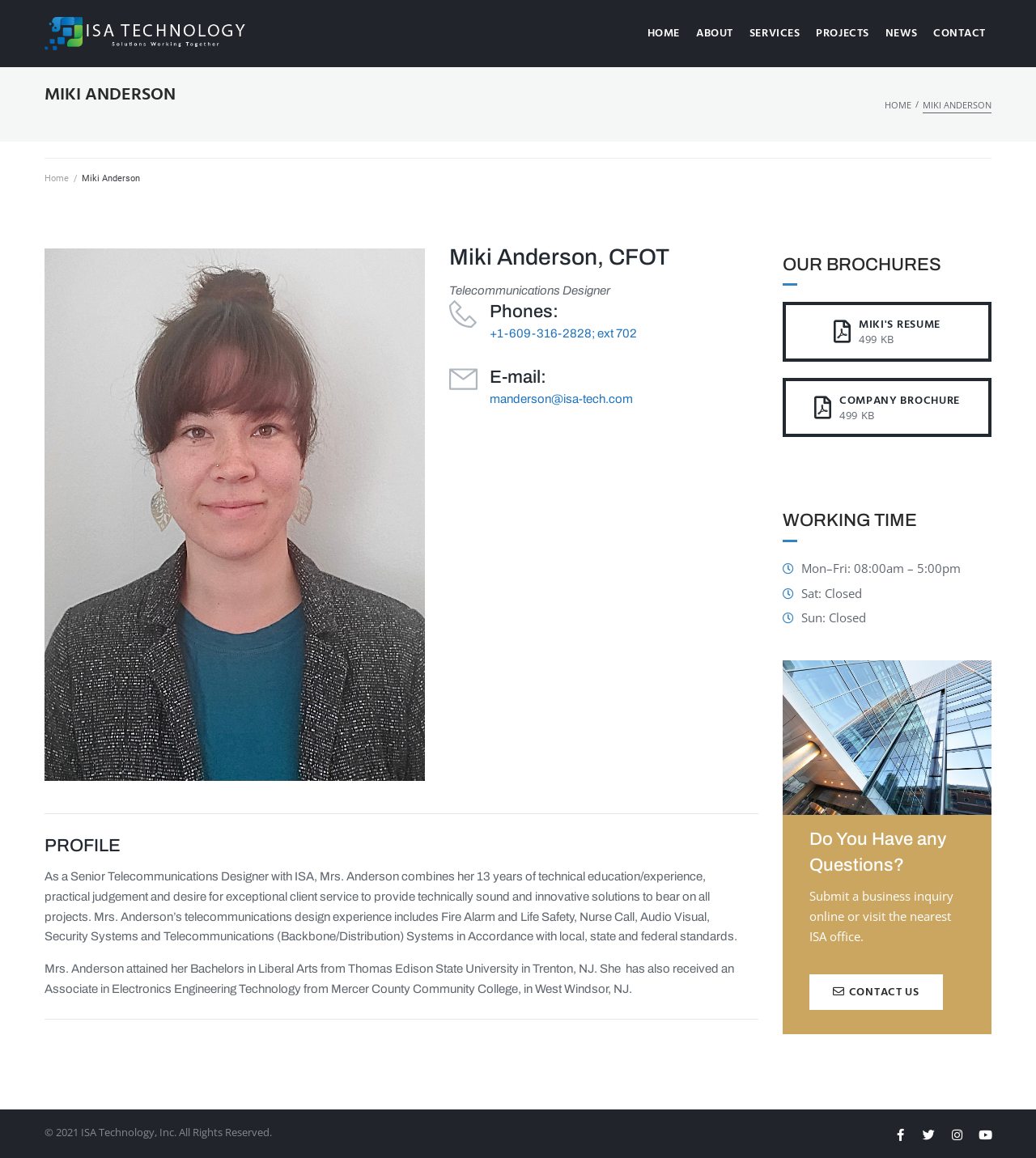What is Miki Anderson's job title?
Please give a detailed and elaborate answer to the question.

I found this information by looking at the heading 'Miki Anderson, CFOT' and the subsequent heading 'Telecommunications Designer' which is located below Miki Anderson's name.